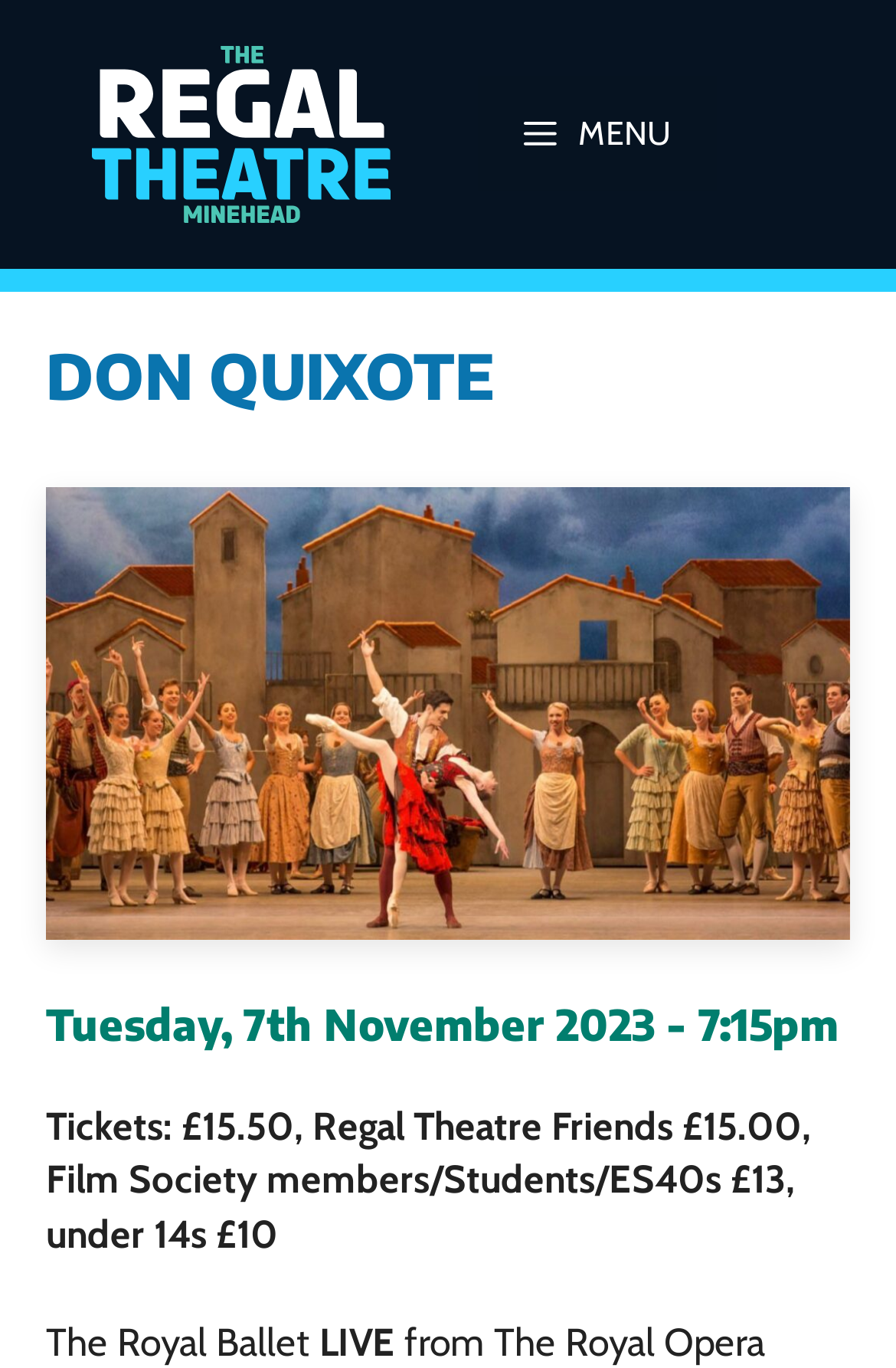Please provide a brief answer to the question using only one word or phrase: 
What is the name of the theatre?

The Regal Theatre